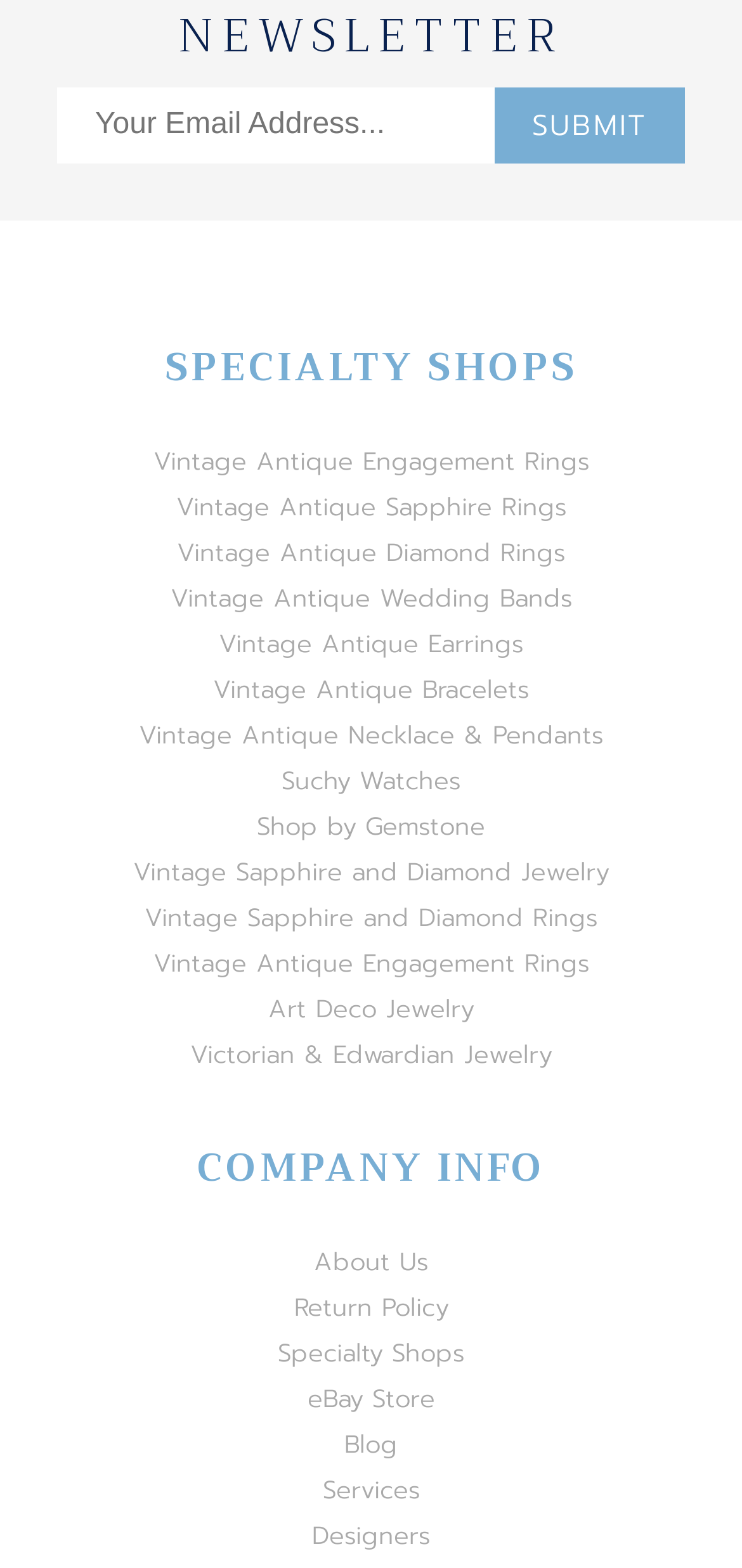Locate the bounding box coordinates of the clickable area to execute the instruction: "Enter email address". Provide the coordinates as four float numbers between 0 and 1, represented as [left, top, right, bottom].

[0.077, 0.055, 0.667, 0.104]